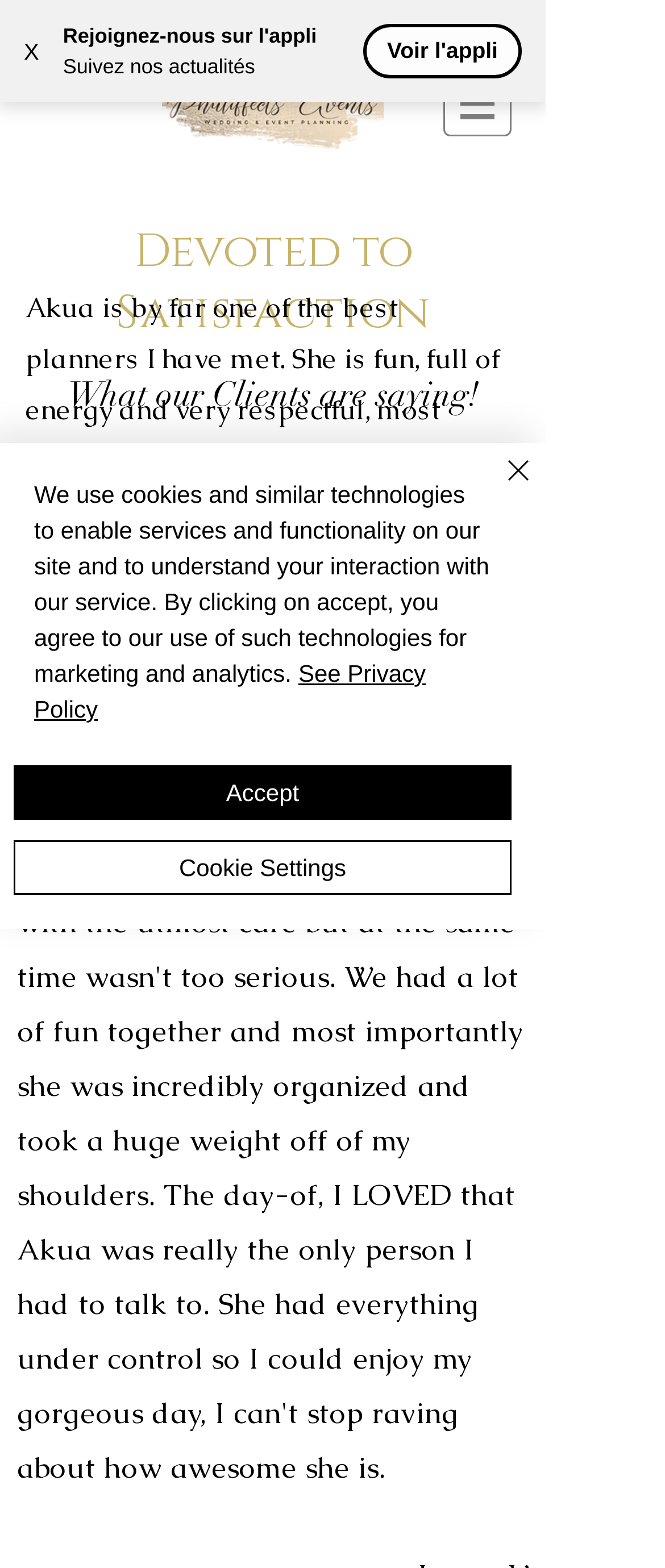Can you specify the bounding box coordinates of the area that needs to be clicked to fulfill the following instruction: "Click the X button"?

[0.0, 0.009, 0.095, 0.056]